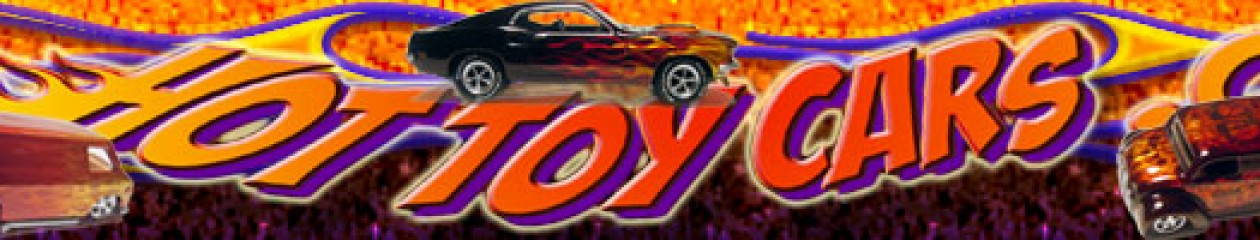Give an in-depth description of the image.

The image prominently features the vibrant logo of "Hot Toy Cars," showcasing a dynamic design that captures the spirit of custom diecast and model cars. The logo is set against a fiery background filled with bold orange and yellow flames, evoking excitement and speed. Flanking the text are images of stylized cars, emphasizing the site's focus on unique and collectible vehicles. This captivating graphic serves as an eye-catching header, inviting visitors to explore the various offerings and promotions available on HotToyCars.com.